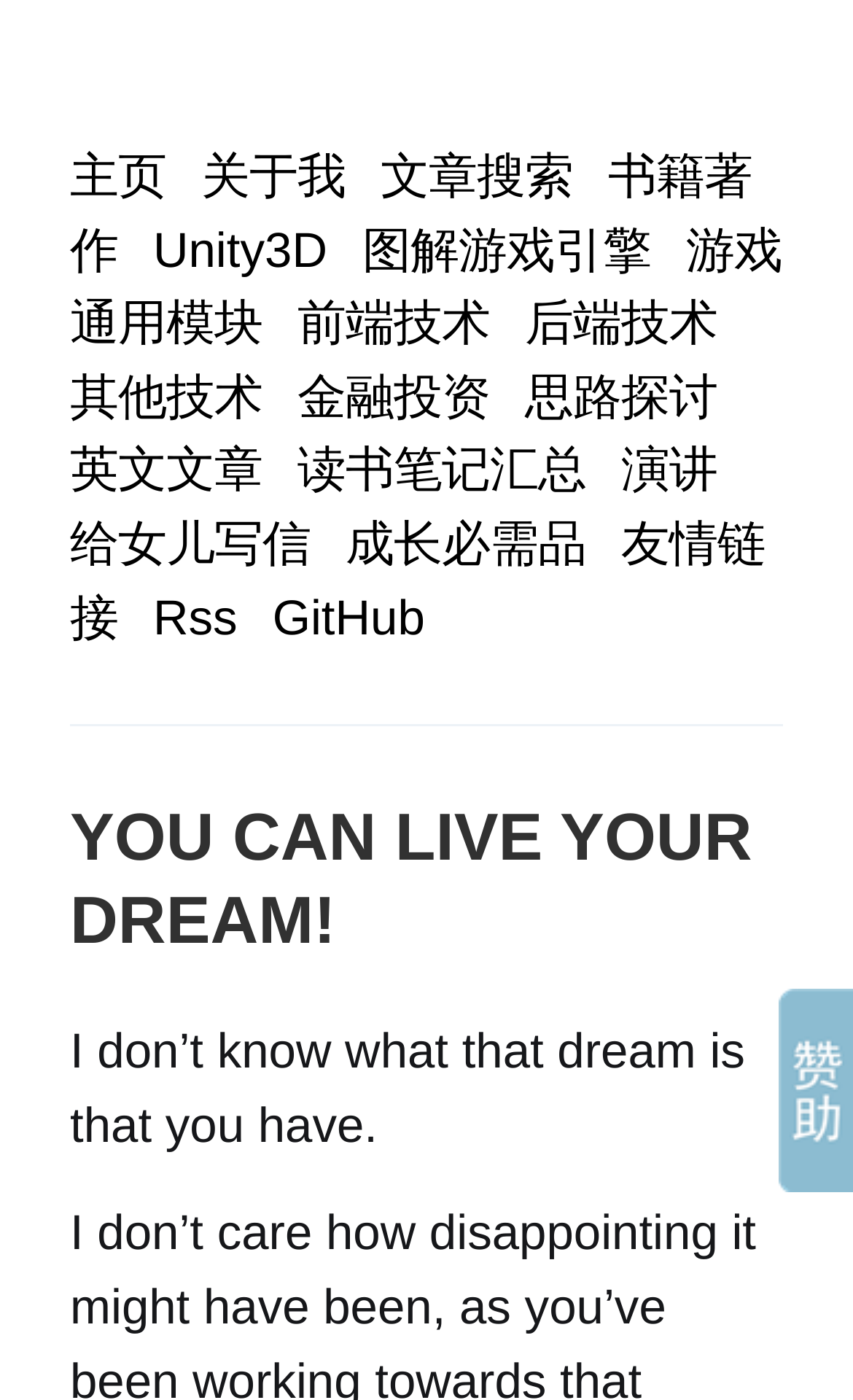What type of articles can be found on this website?
Provide a comprehensive and detailed answer to the question.

Based on the links provided, it appears that the website contains a mix of technical articles related to programming, game development, and frontend/backend technologies, as well as personal articles about life, growth, and investment.